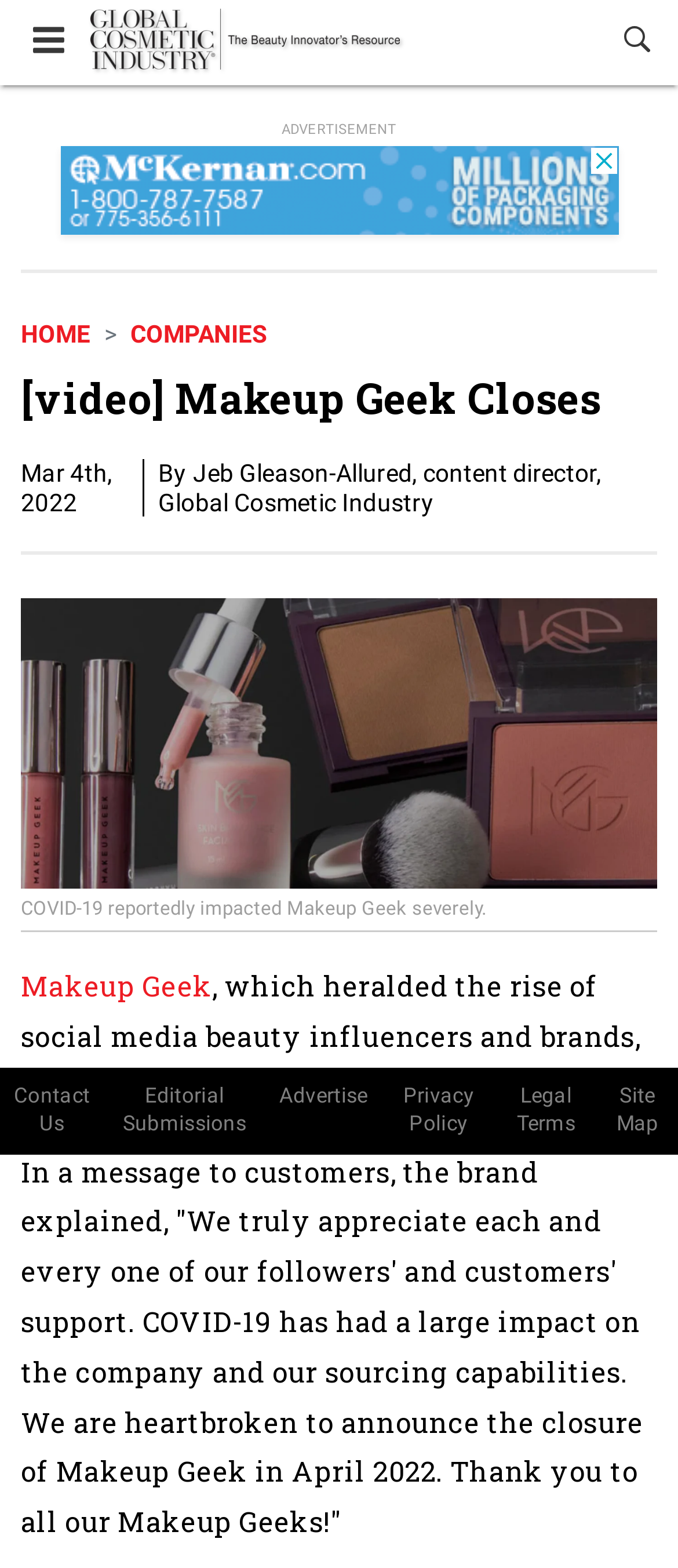Determine the bounding box coordinates of the region to click in order to accomplish the following instruction: "Go to the home page". Provide the coordinates as four float numbers between 0 and 1, specifically [left, top, right, bottom].

[0.031, 0.204, 0.133, 0.222]